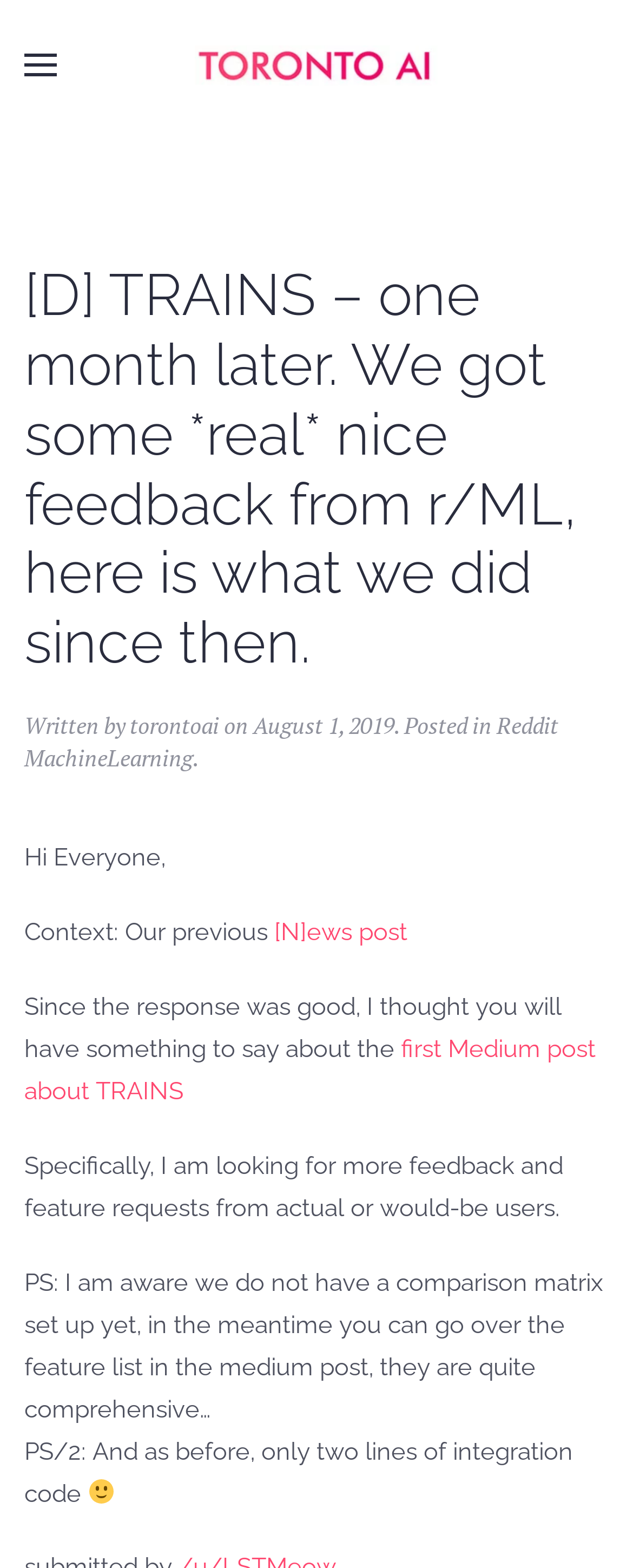What is the topic of the article?
Based on the screenshot, give a detailed explanation to answer the question.

I found the answer by looking at the main heading of the article, which mentions 'D TRAINS – one month later'.